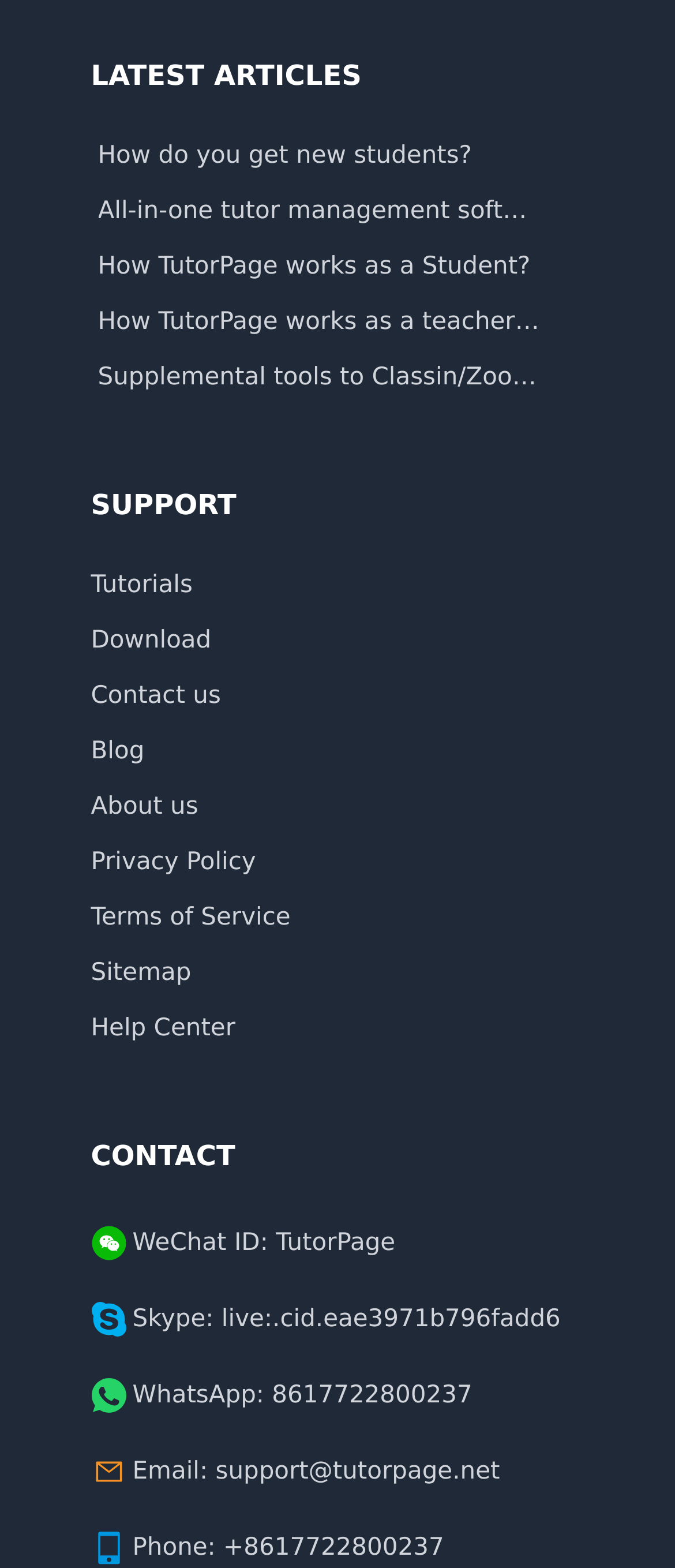Pinpoint the bounding box coordinates of the element that must be clicked to accomplish the following instruction: "Contact us". The coordinates should be in the format of four float numbers between 0 and 1, i.e., [left, top, right, bottom].

[0.135, 0.433, 0.865, 0.455]